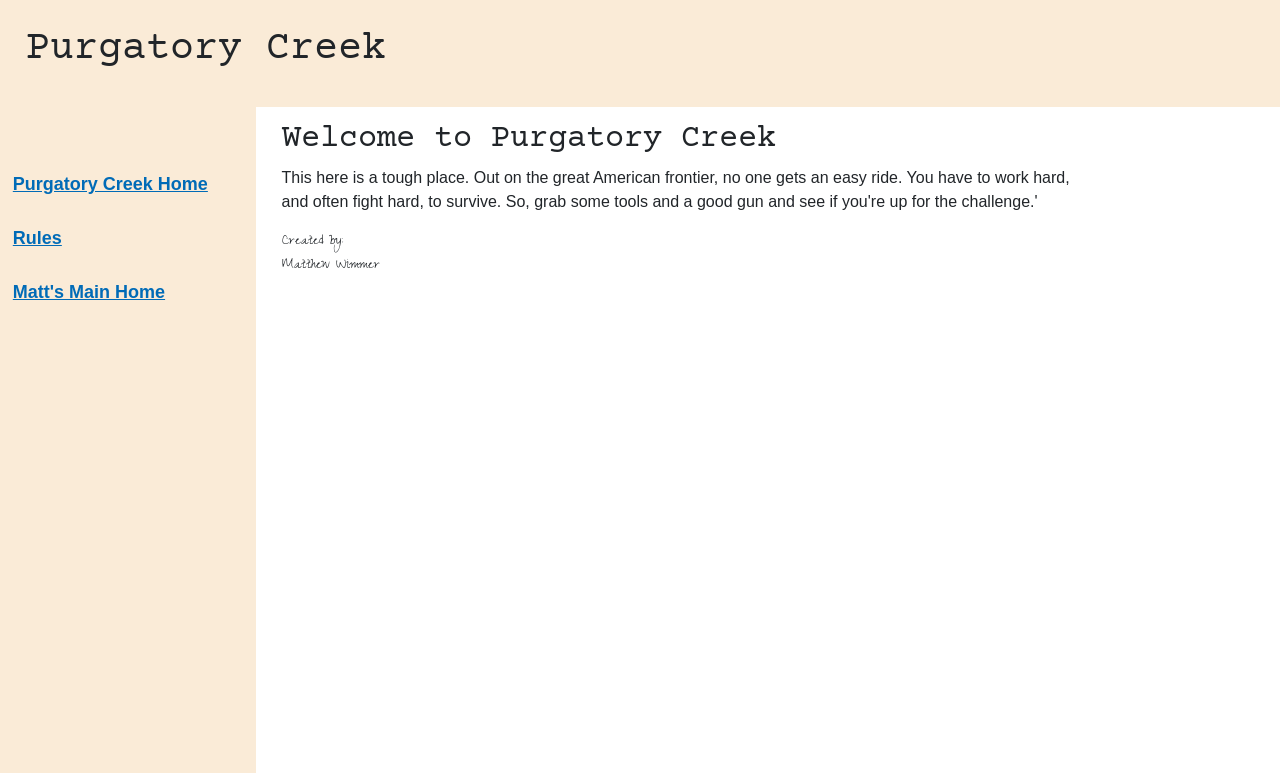How many sections are in the webpage?
Please provide a single word or phrase as the answer based on the screenshot.

2